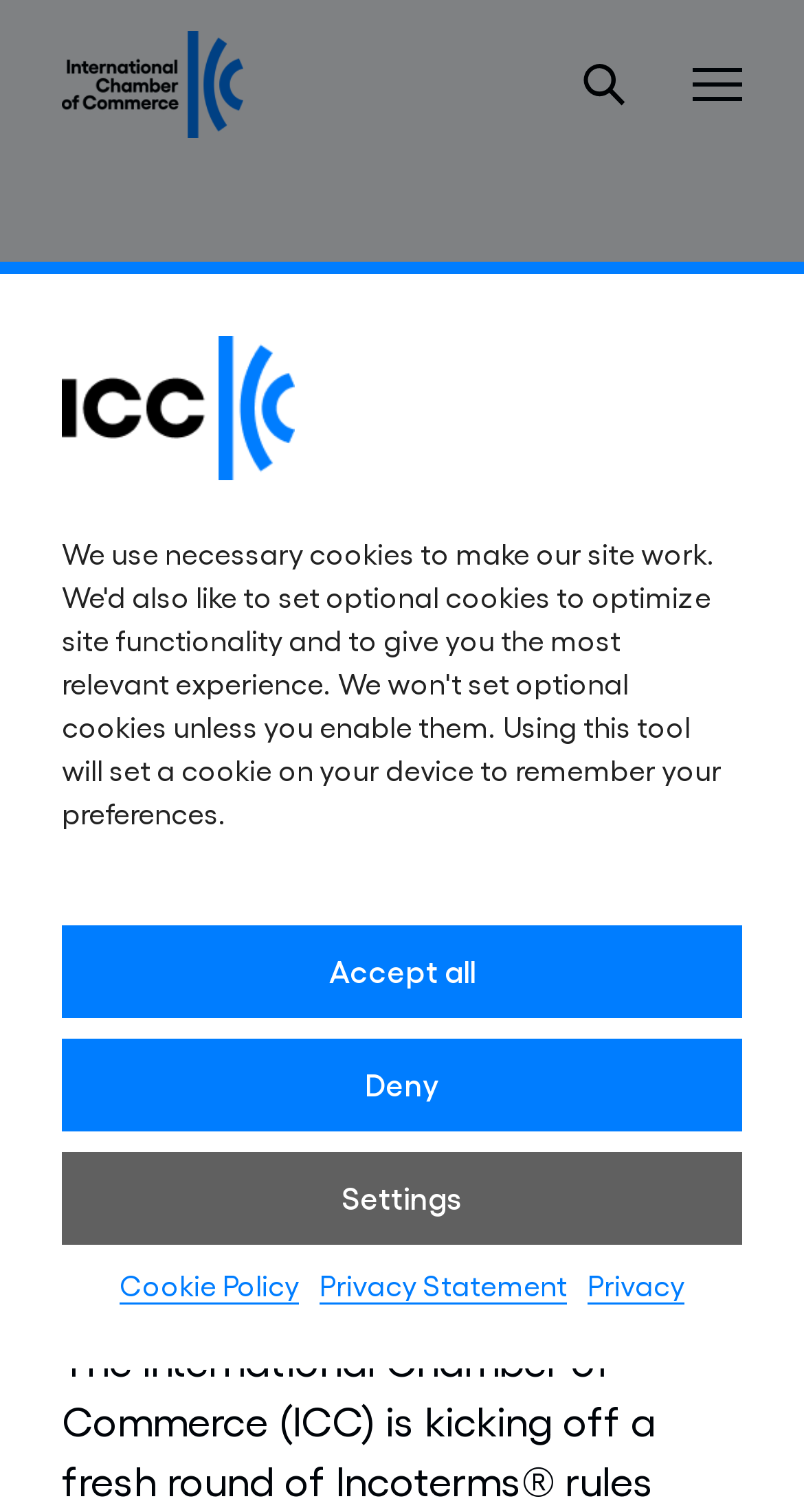Please find the bounding box coordinates of the element's region to be clicked to carry out this instruction: "read the Incoterms rules heading".

[0.164, 0.173, 0.6, 0.209]